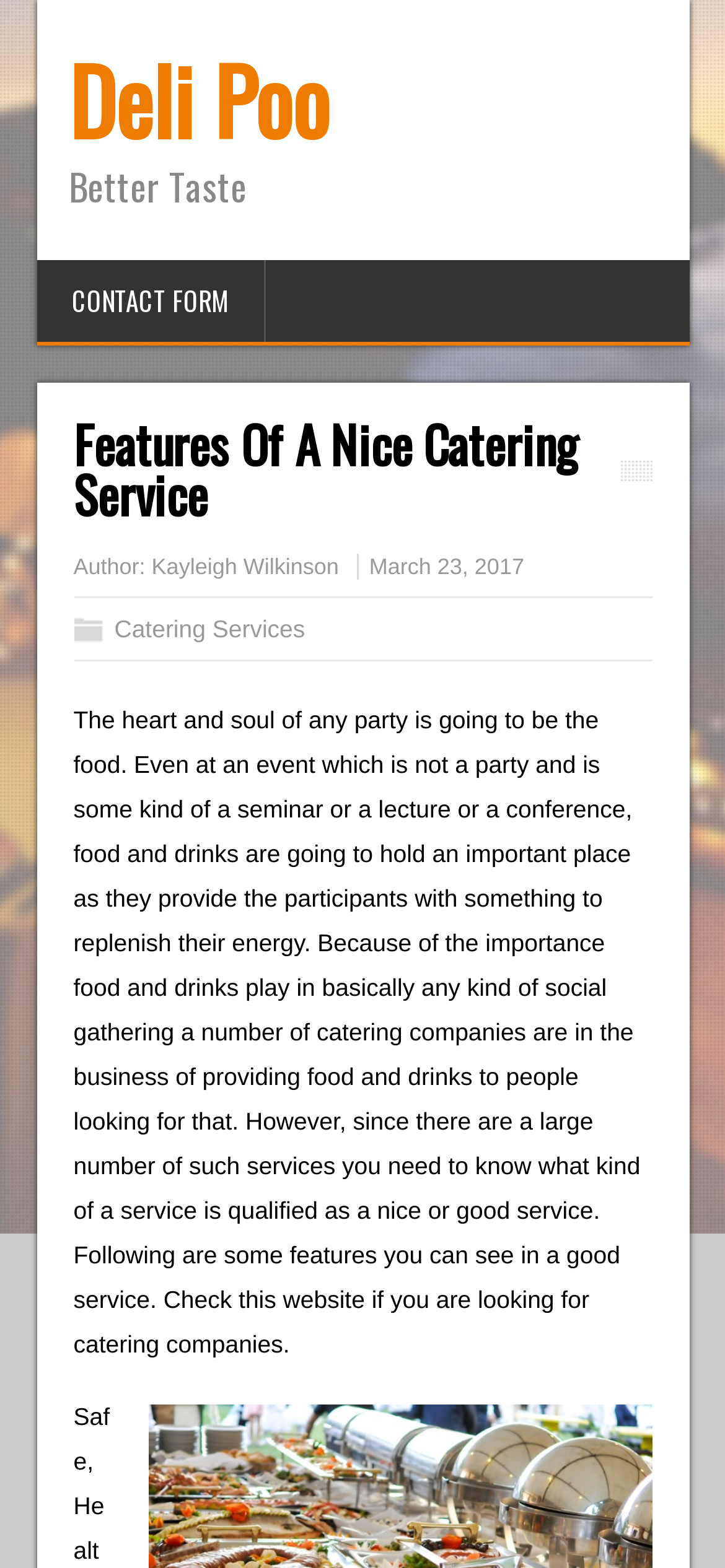With reference to the screenshot, provide a detailed response to the question below:
When was the article published?

The publication date of the article is mentioned in the webpage as 'March 23, 2017'.